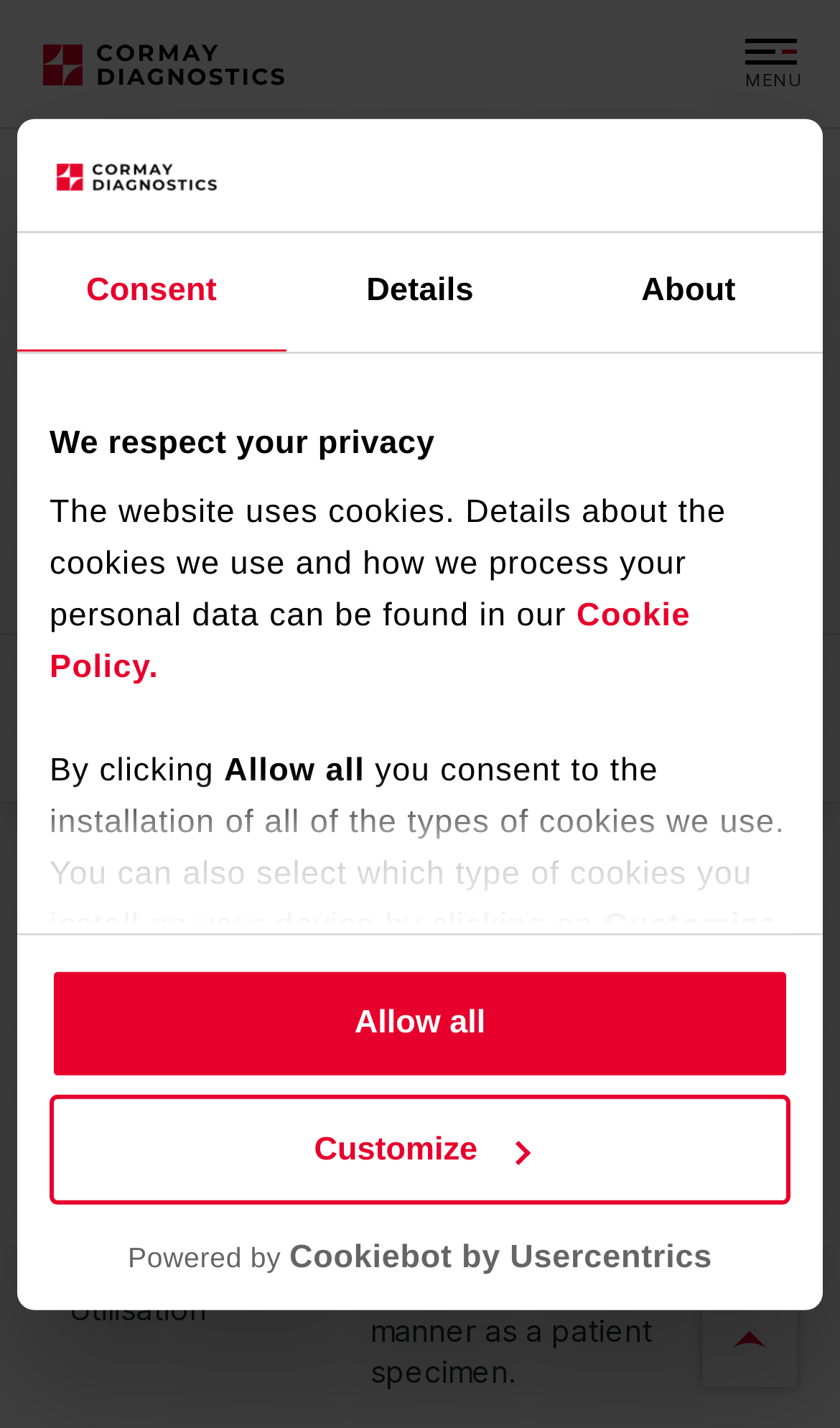What is the link to the 'Home' page?
Based on the screenshot, give a detailed explanation to answer the question.

The link to the 'Home' page is located at the top of the webpage, in the menu section. It is one of the options in the menu, along with 'Products', 'Veterinary', and others. By clicking on this link, users can navigate to the 'Home' page.